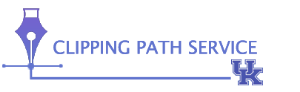What type of clients does the company aim to serve?
Observe the image and answer the question with a one-word or short phrase response.

Businesses and individuals